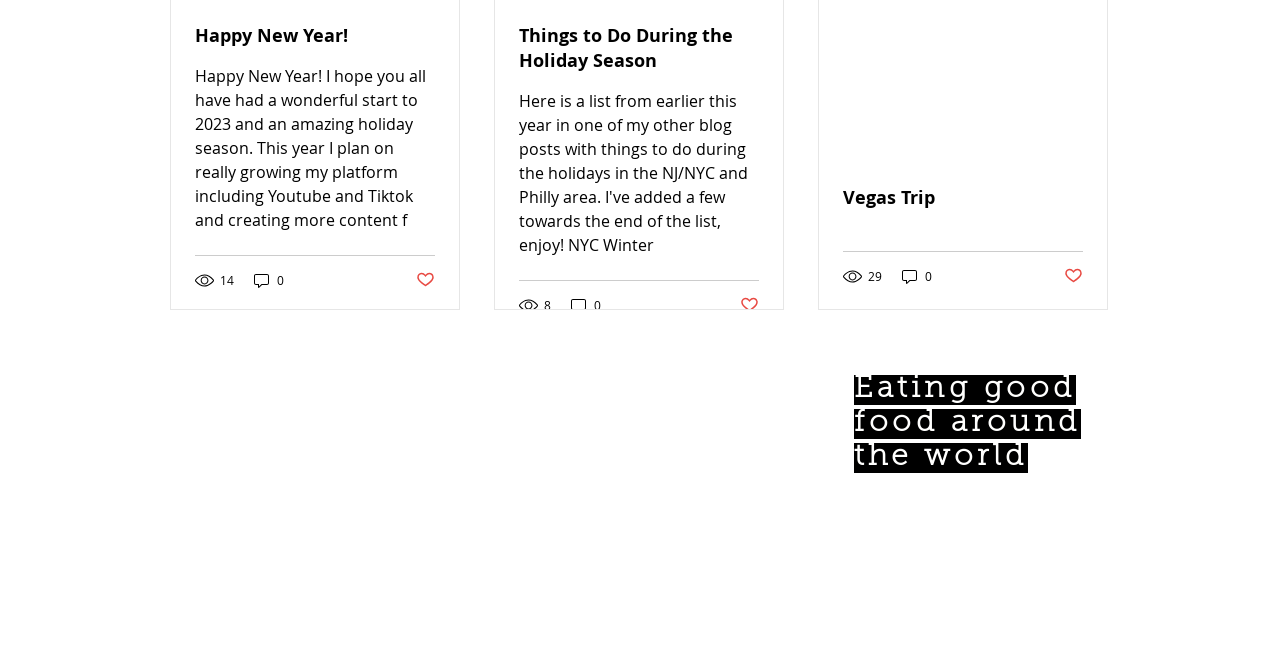Refer to the screenshot and give an in-depth answer to this question: What is the purpose of the buttons with heart icons?

The buttons with heart icons are labeled as 'Post not marked as liked', suggesting that they are used to like or mark a post as liked.